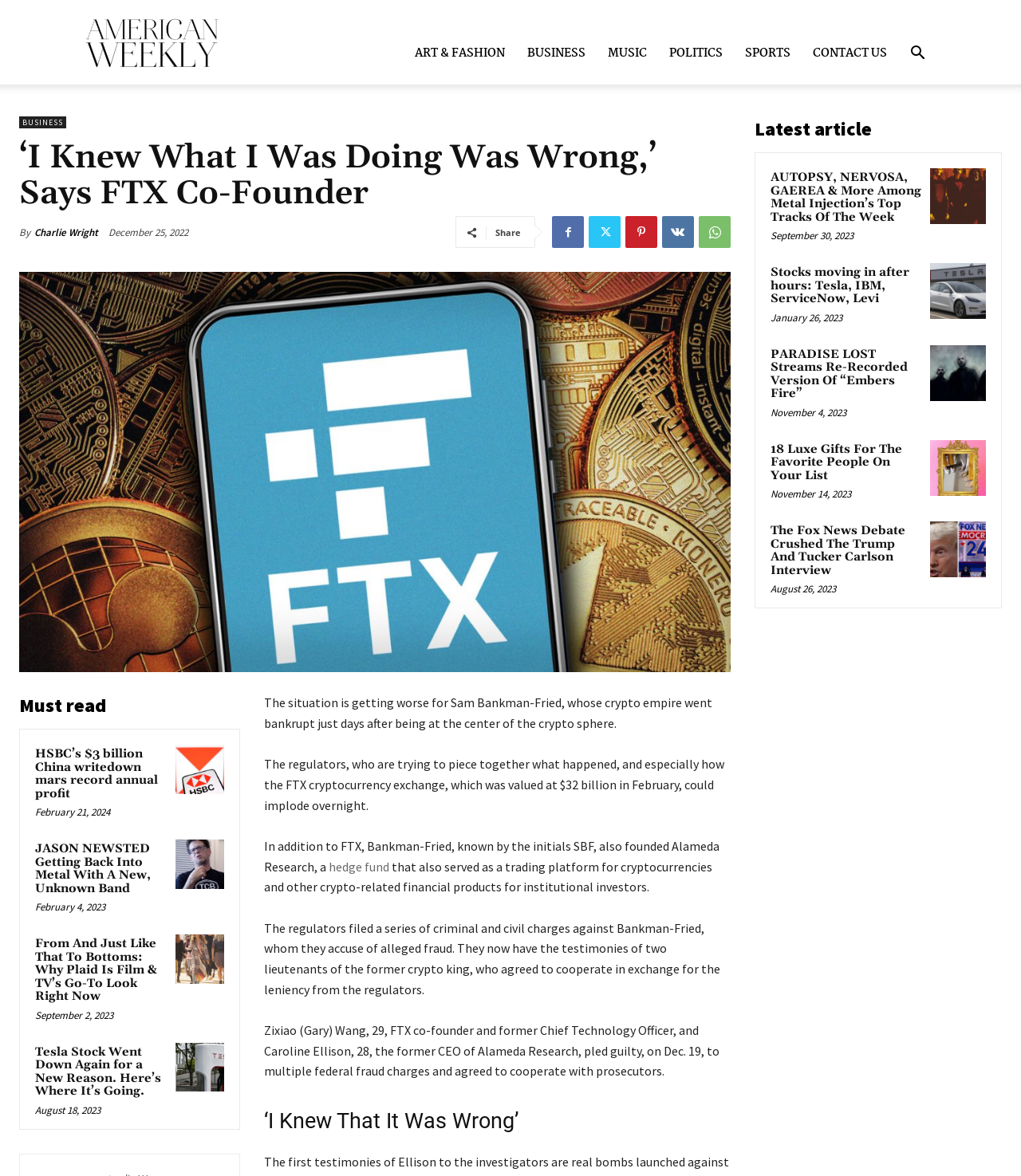Provide the bounding box coordinates of the HTML element described by the text: "Business".

[0.019, 0.099, 0.065, 0.109]